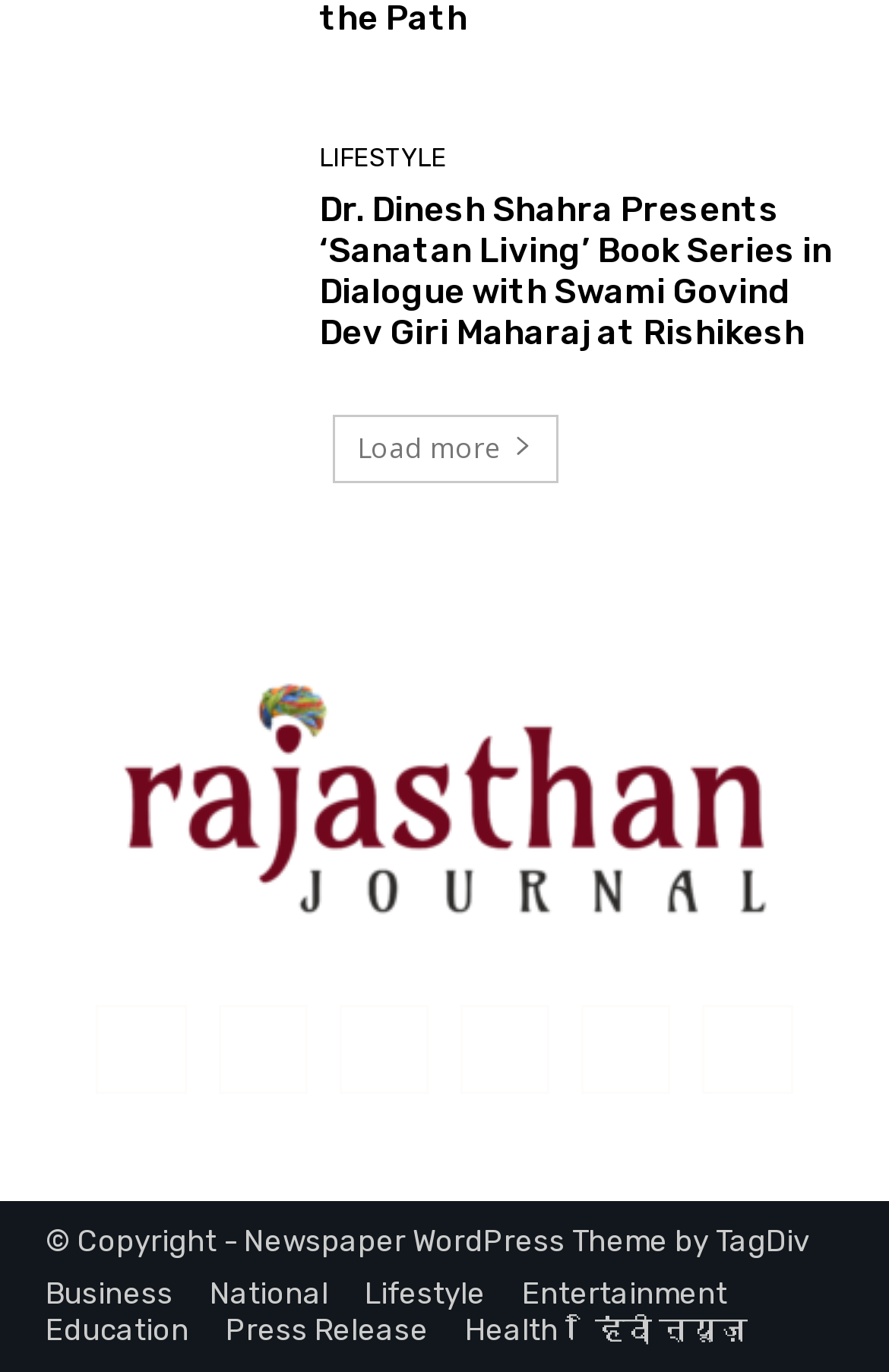Identify the bounding box coordinates for the element you need to click to achieve the following task: "Click the 'Next Joke' link". The coordinates must be four float values ranging from 0 to 1, formatted as [left, top, right, bottom].

None